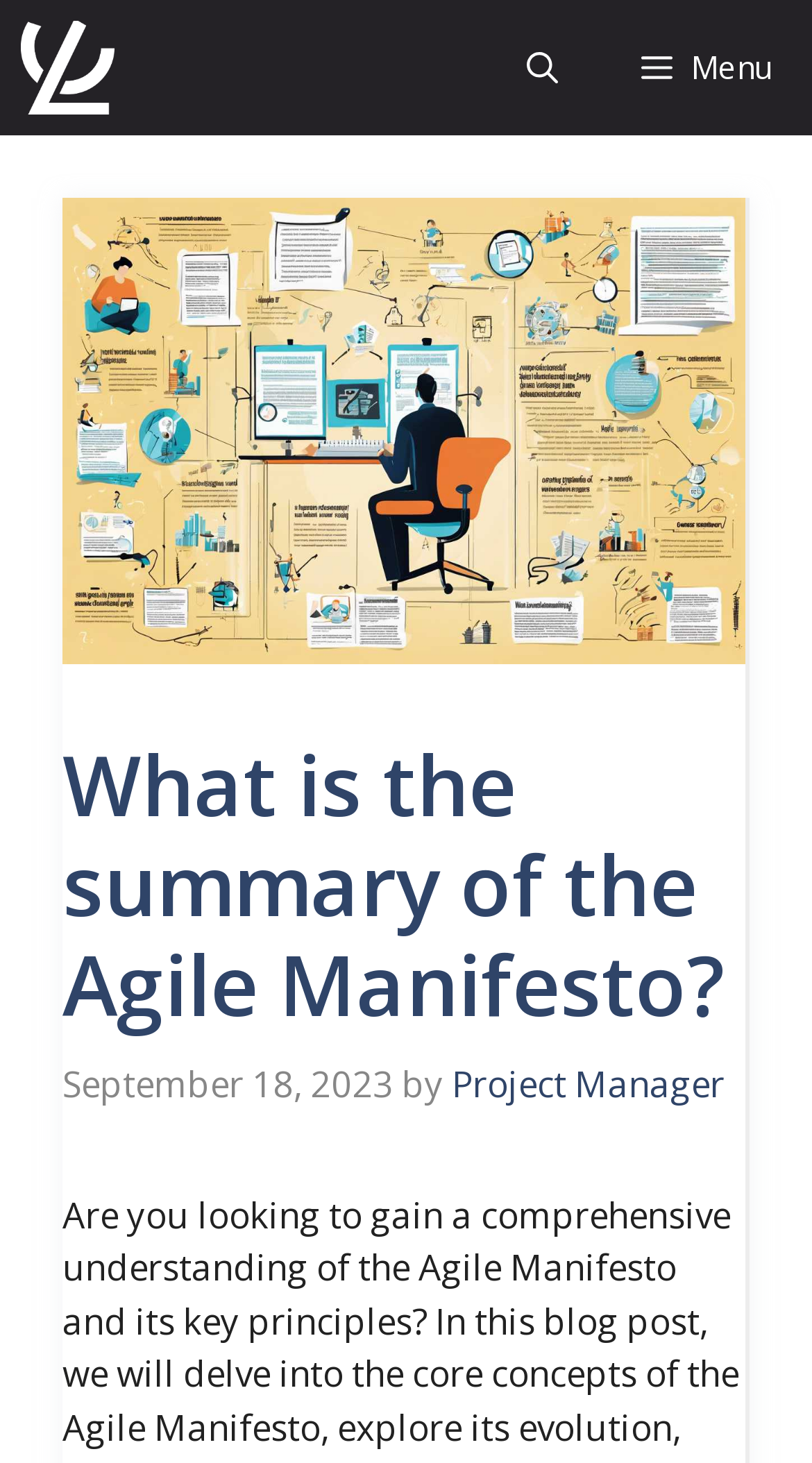Determine the bounding box coordinates of the UI element described by: "title="Celigent"".

[0.026, 0.0, 0.142, 0.093]